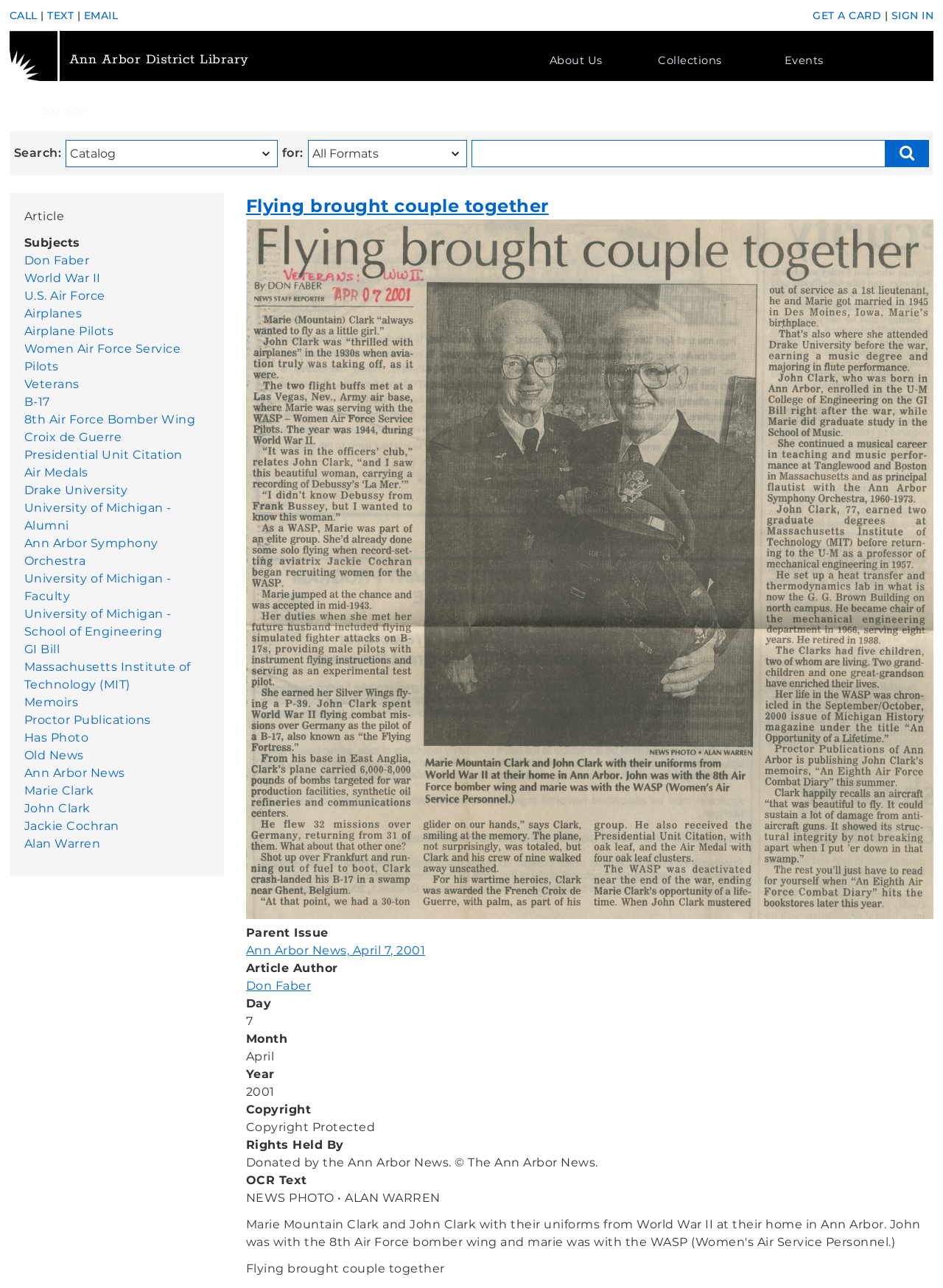Deliver a detailed narrative of the webpage's visual and textual elements.

The webpage is about an article titled "Flying brought couple together" from the Ann Arbor District Library. At the top, there is a navigation menu with links to "About Us", "Collections", "Events", and "Services". Below the navigation menu, there is a search bar with a combobox and a textbox to input search queries. 

On the left side, there are several links to contact the library, including "CALL", "TEXT", "EMAIL", and "GET A CARD". There is also a "SIGN IN" link at the bottom left corner. 

The main content of the webpage is an article about a couple who met while flying. The article has a heading with the title "Flying brought couple together" and an image related to the article. Below the heading, there is a paragraph of text describing the article, followed by metadata such as the parent issue, article author, day, month, year, and copyright information. 

The article itself is divided into sections, with headings and paragraphs of text. There are also several links to related subjects, including people, organizations, and events mentioned in the article. These links are listed on the right side of the webpage, with 23 links in total.